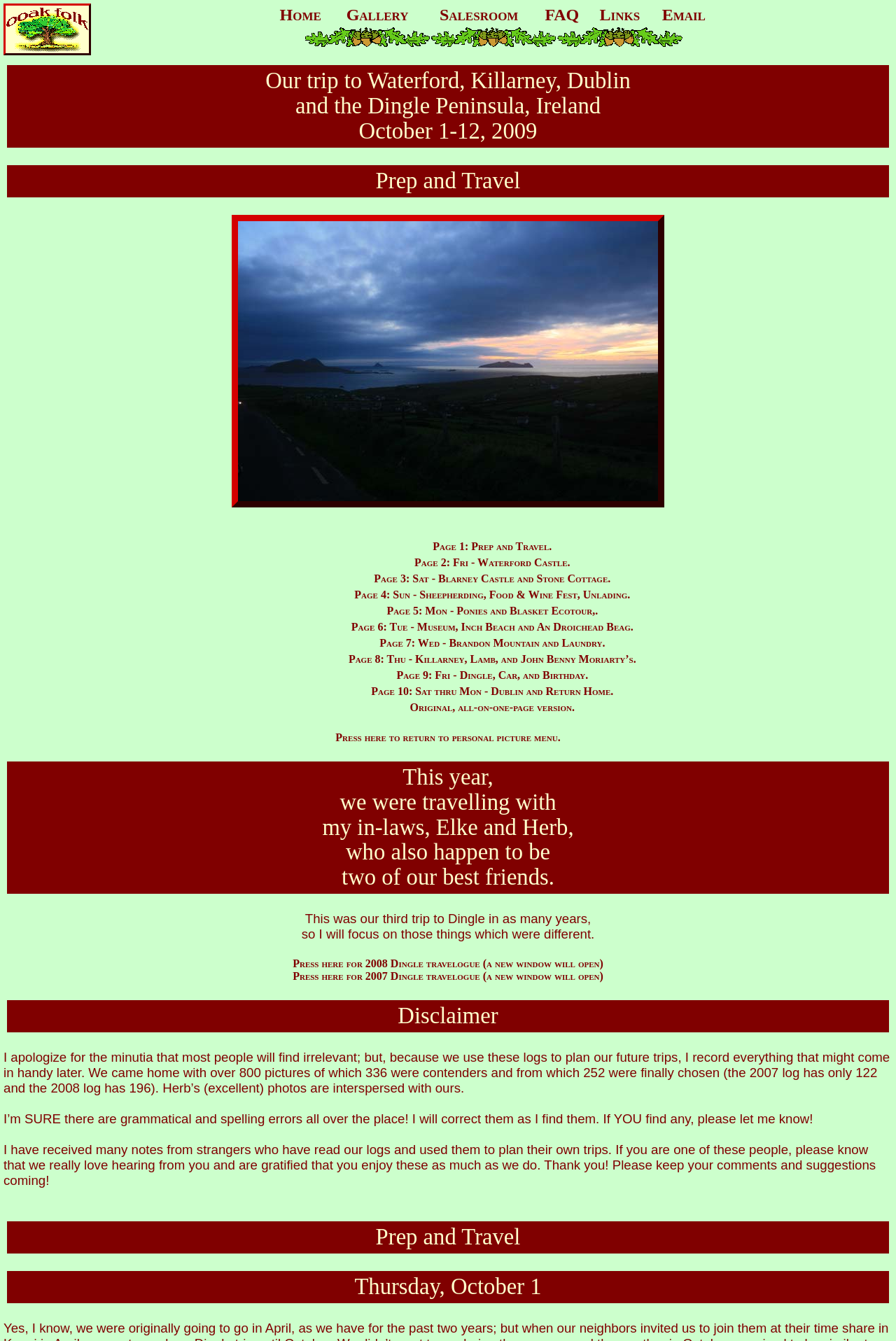How many images are on this webpage?
Look at the image and respond with a one-word or short phrase answer.

4